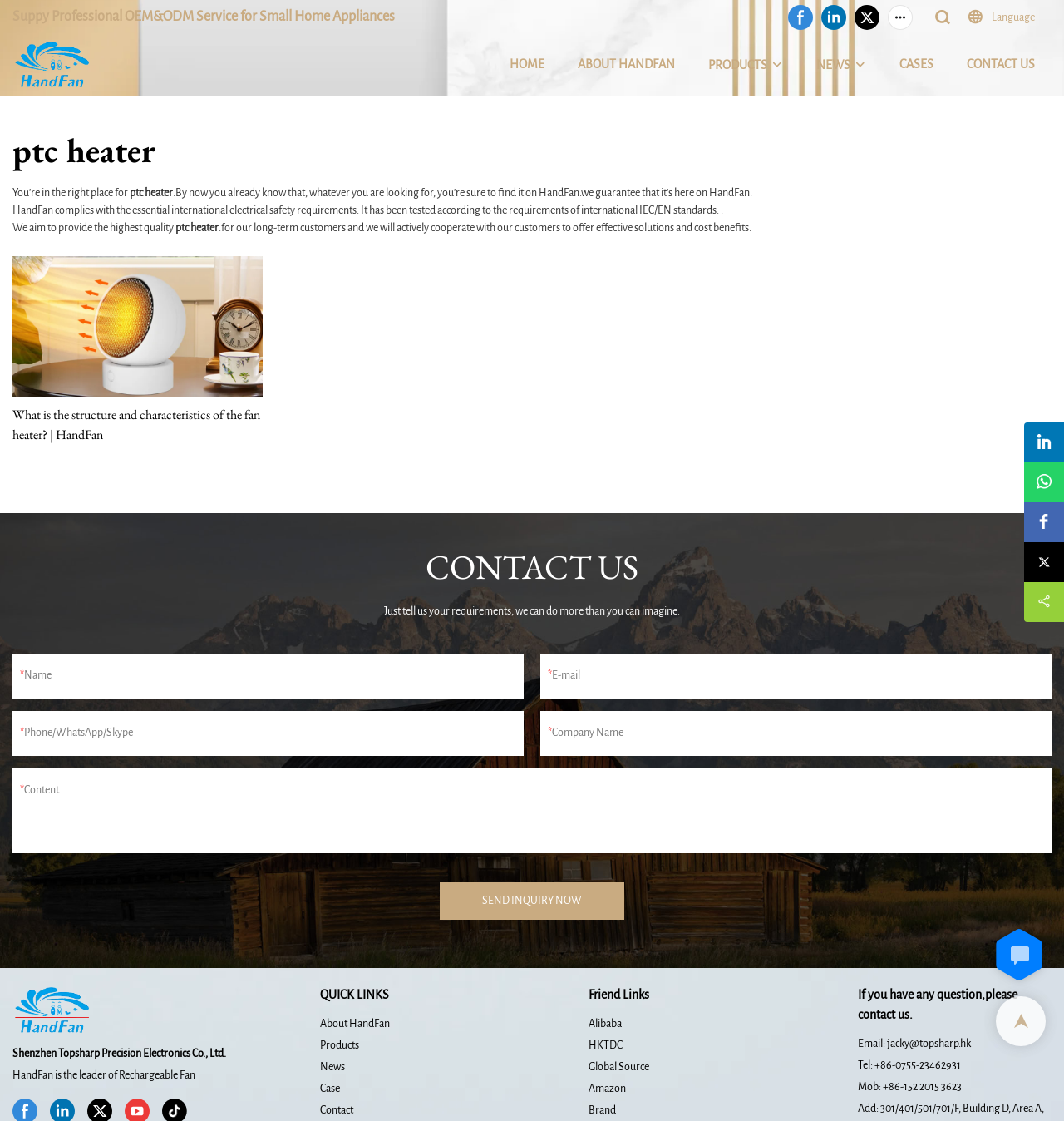Bounding box coordinates are specified in the format (top-left x, top-left y, bottom-right x, bottom-right y). All values are floating point numbers bounded between 0 and 1. Please provide the bounding box coordinate of the region this sentence describes: SEND INQUIRY NOW

[0.413, 0.787, 0.587, 0.82]